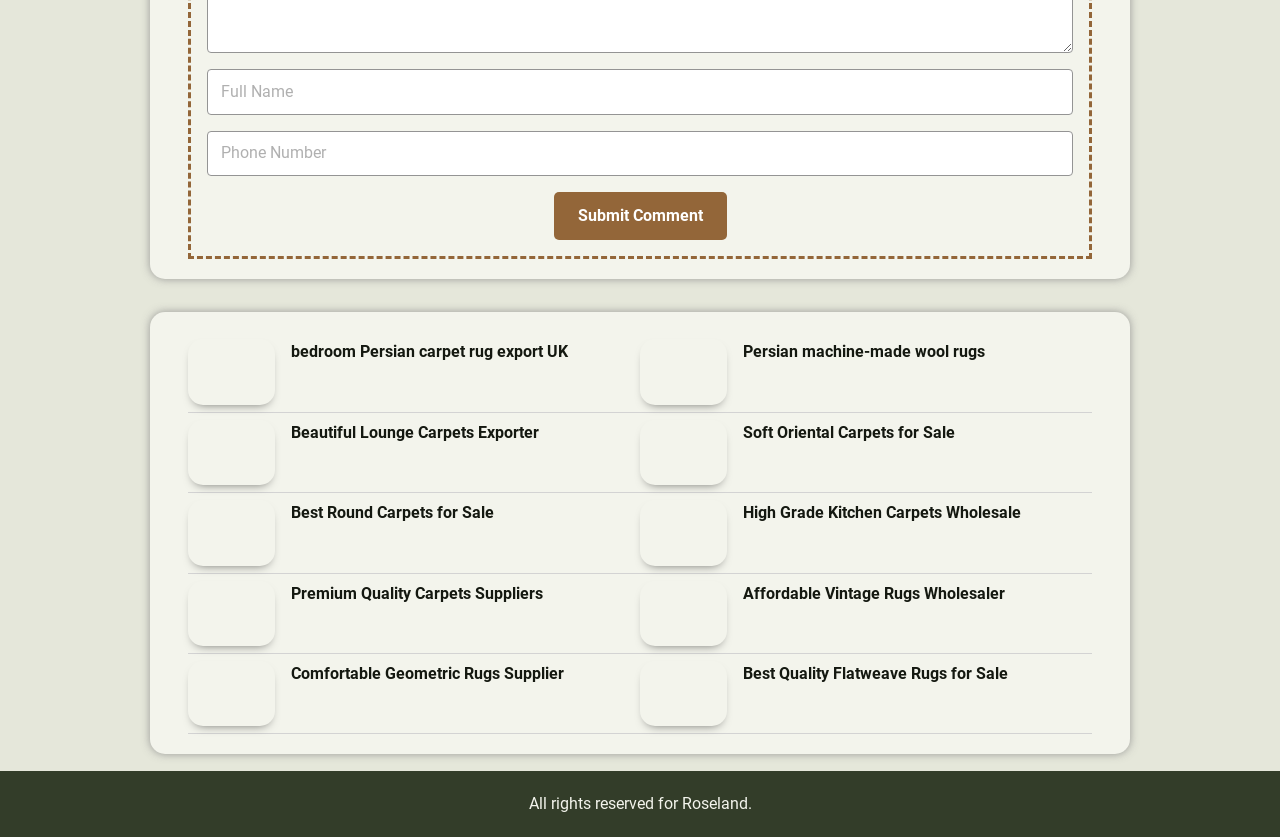Using the information shown in the image, answer the question with as much detail as possible: What is the name of the company mentioned at the bottom of the webpage?

The StaticText element at the bottom of the webpage contains the text 'All rights reserved for Roseland.', indicating that Roseland is the name of the company.